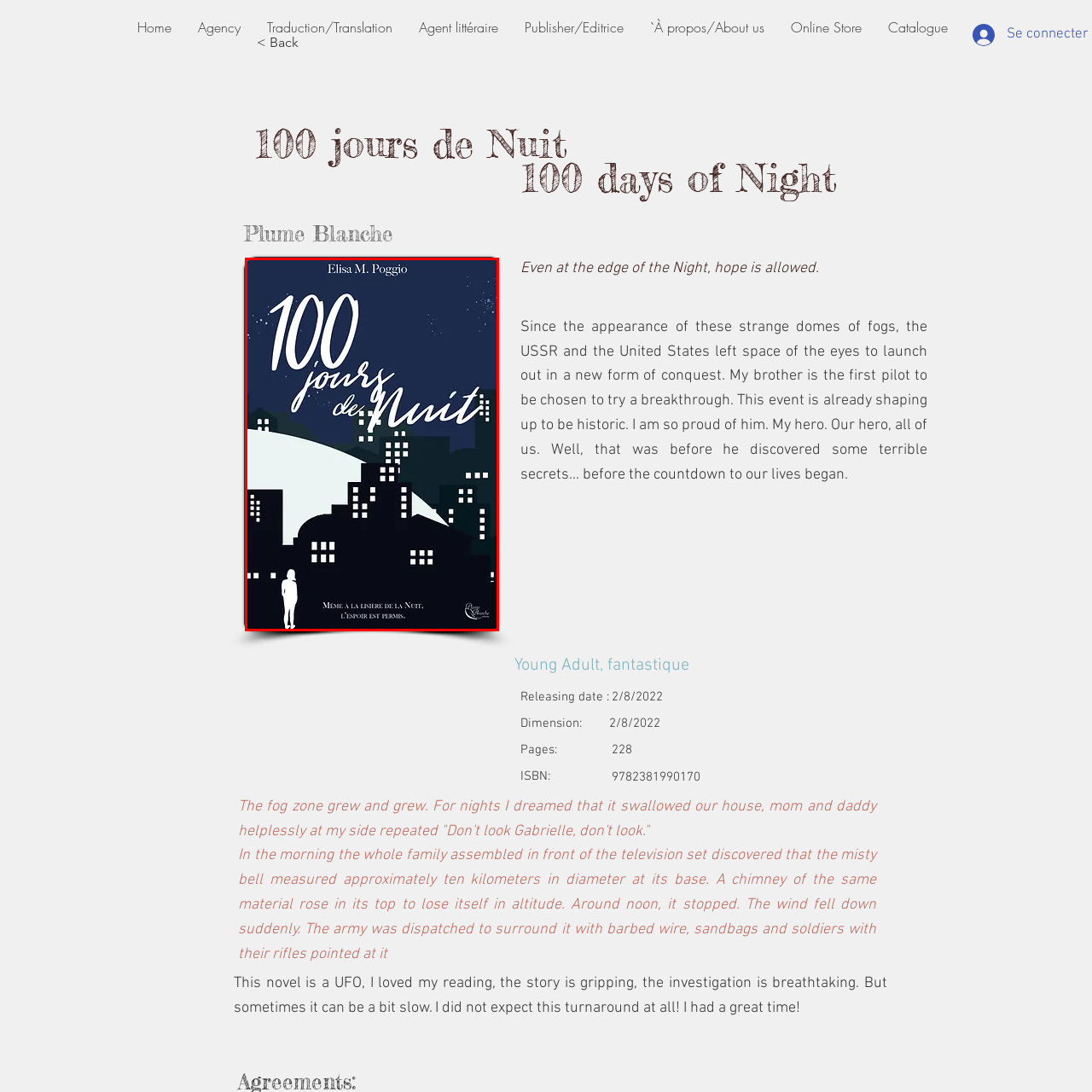Examine the picture highlighted with a red border, Where is the author's name located? Please respond with a single word or phrase.

Near the top